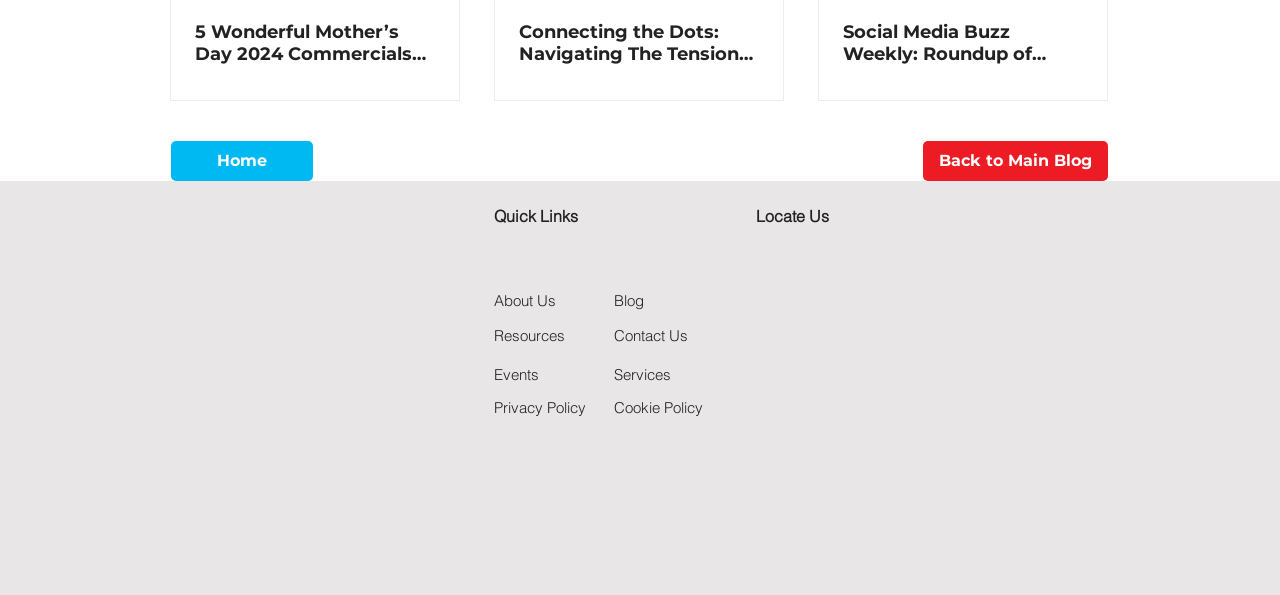Please study the image and answer the question comprehensively:
How many links are in the top section?

I counted the number of links in the top section of the webpage, which are '5 Wonderful Mother’s Day 2024 Commercials That Are Guaranteed to Make You Miss Your Mom', 'Connecting the Dots: Navigating The Tension Between AI Fears and Opportunities', and 'Social Media Buzz Weekly: Roundup of Social Media Updates'.